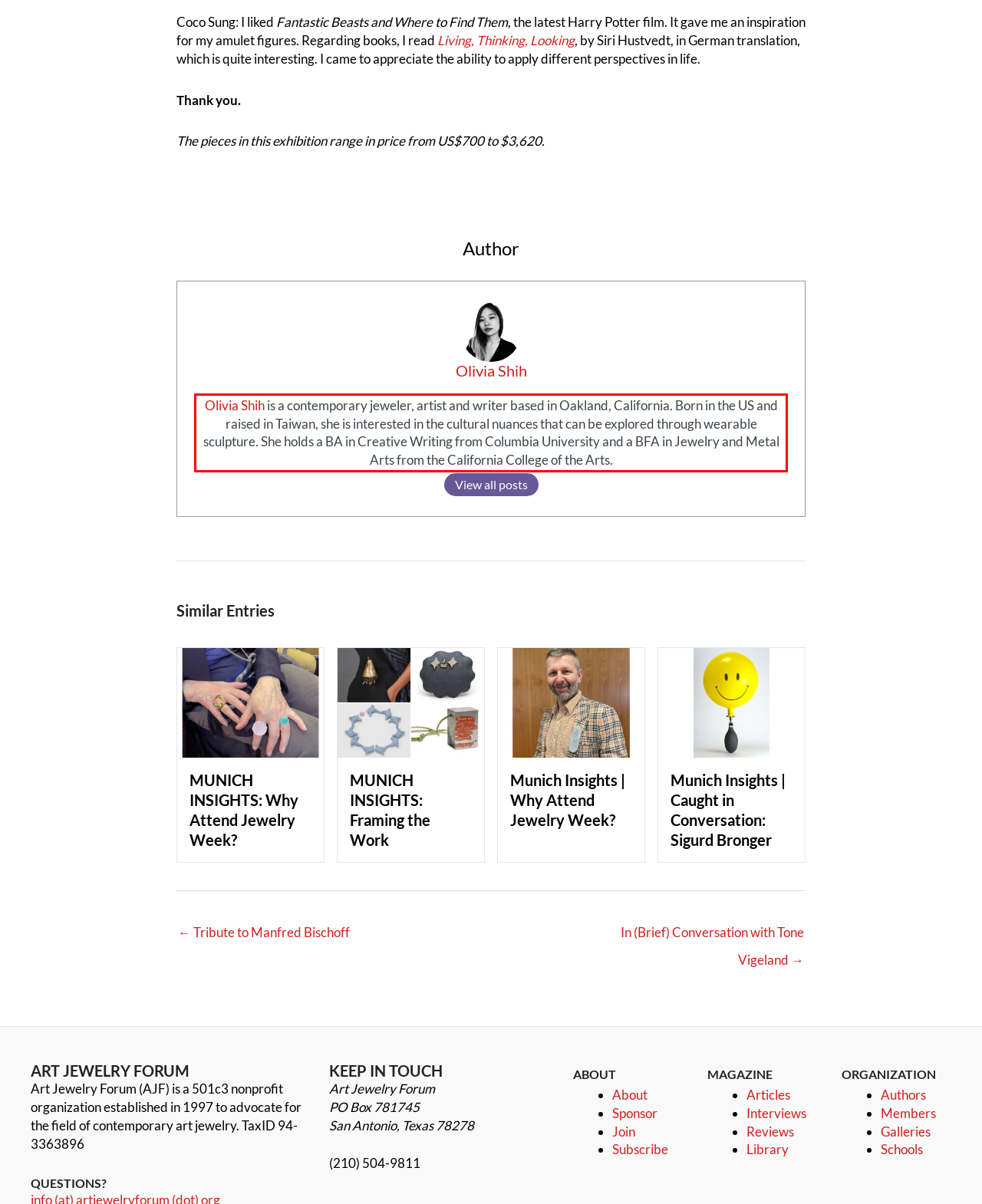You are given a webpage screenshot with a red bounding box around a UI element. Extract and generate the text inside this red bounding box.

Olivia Shih is a contemporary jeweler, artist and writer based in Oakland, California. Born in the US and raised in Taiwan, she is interested in the cultural nuances that can be explored through wearable sculpture. She holds a BA in Creative Writing from Columbia University and a BFA in Jewelry and Metal Arts from the California College of the Arts.